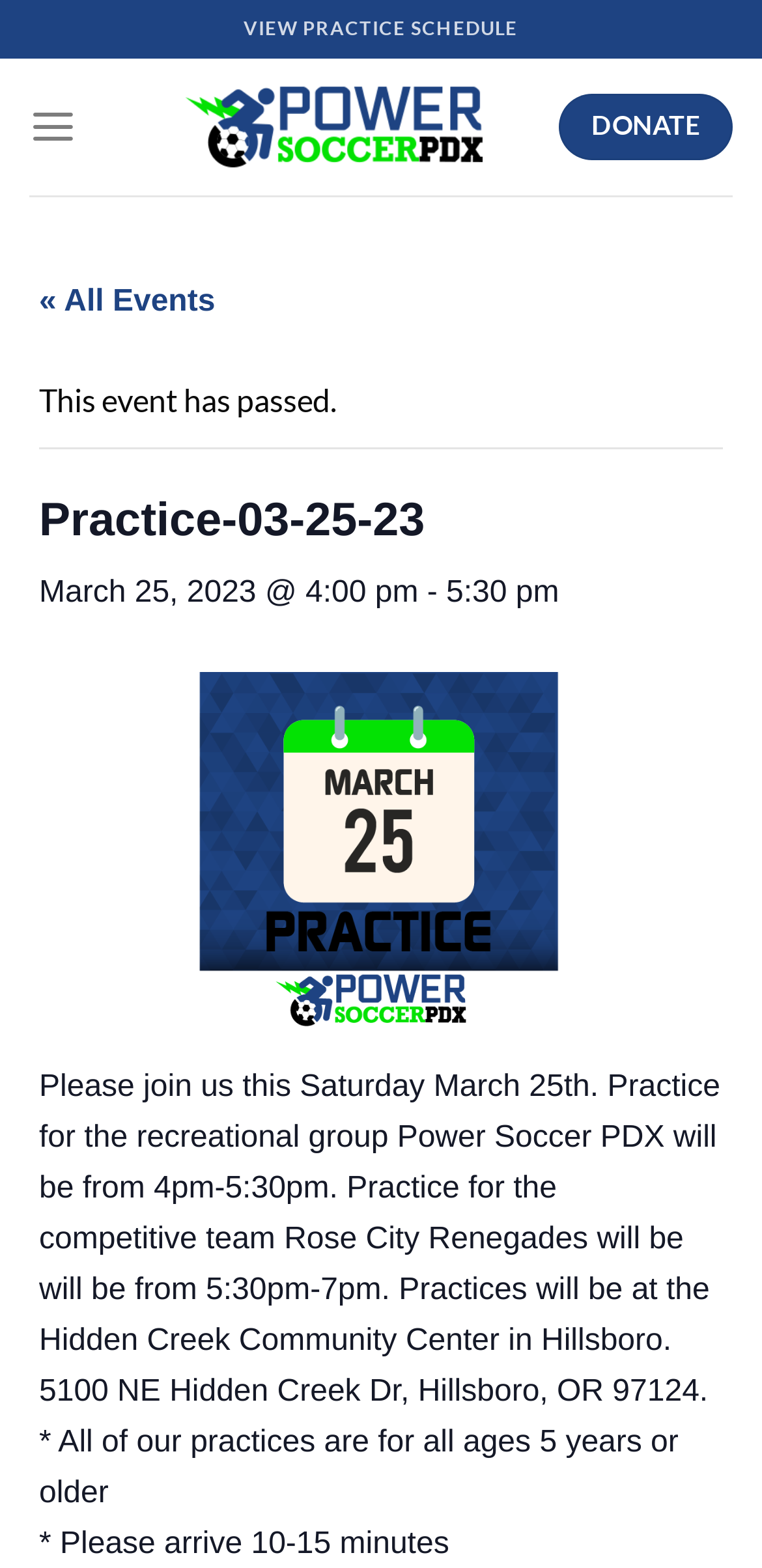What is the date of the practice?
Please look at the screenshot and answer using one word or phrase.

March 25, 2023